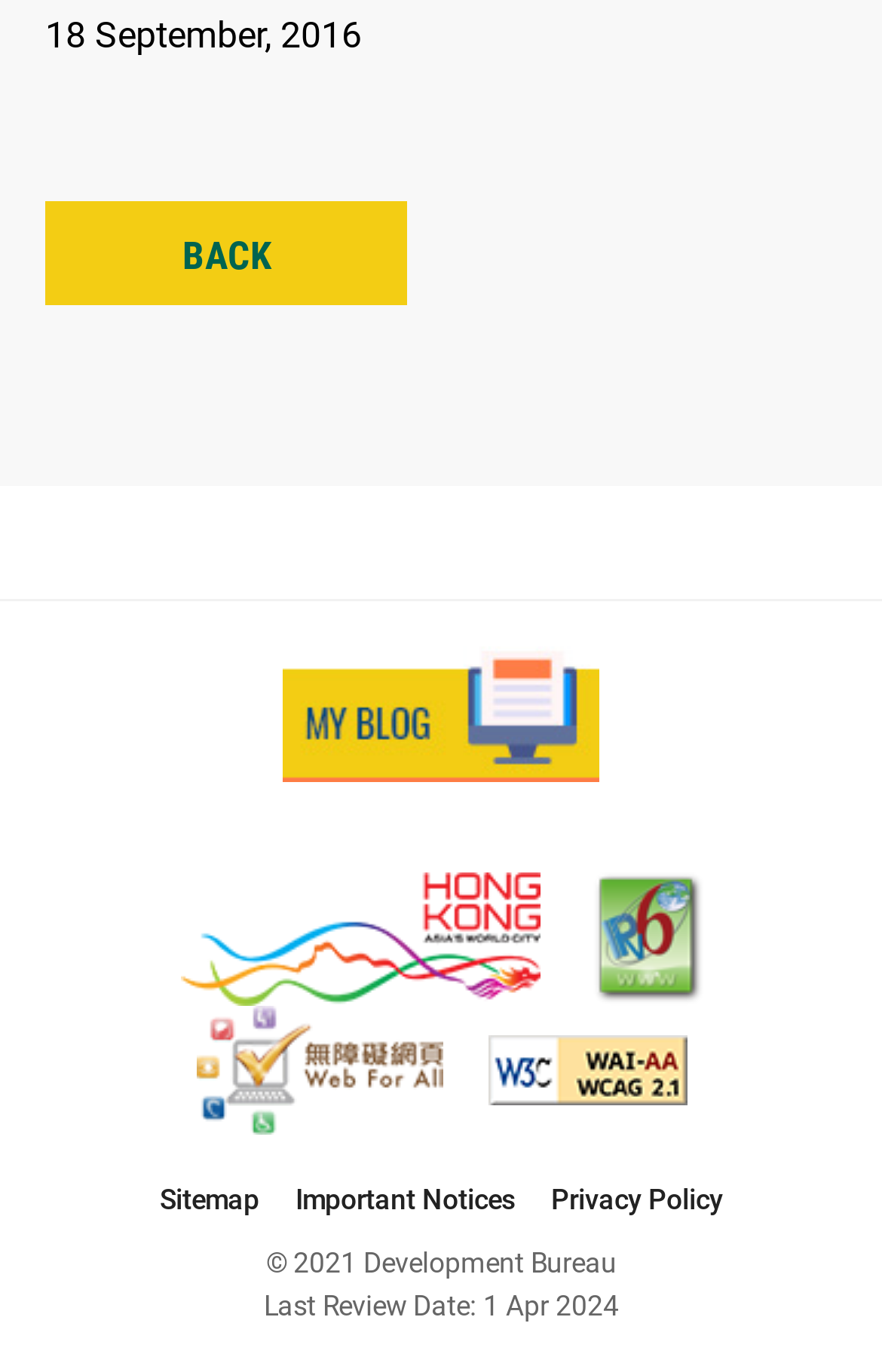Please provide a one-word or short phrase answer to the question:
What is the last review date mentioned?

1 Apr 2024